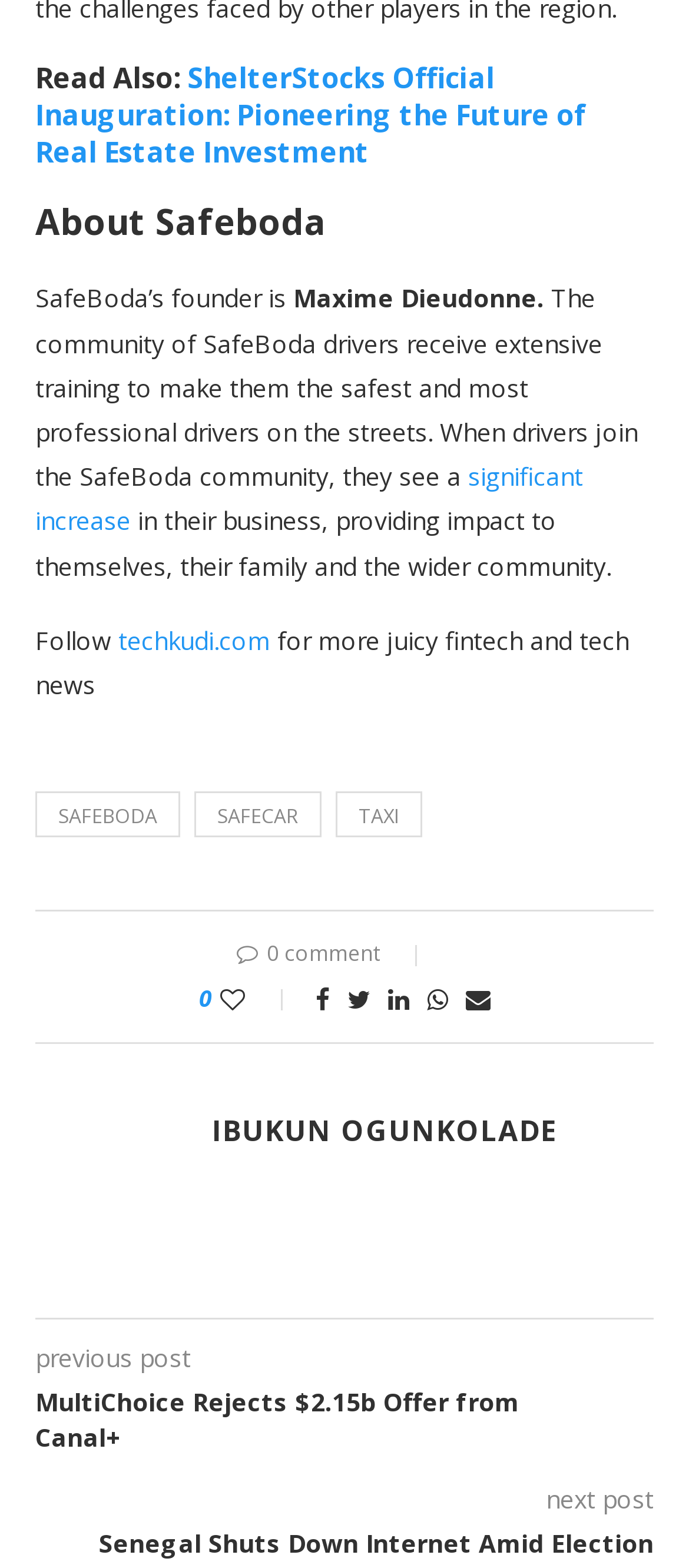Please identify the bounding box coordinates of the element's region that I should click in order to complete the following instruction: "Call 508-754-2686". The bounding box coordinates consist of four float numbers between 0 and 1, i.e., [left, top, right, bottom].

None